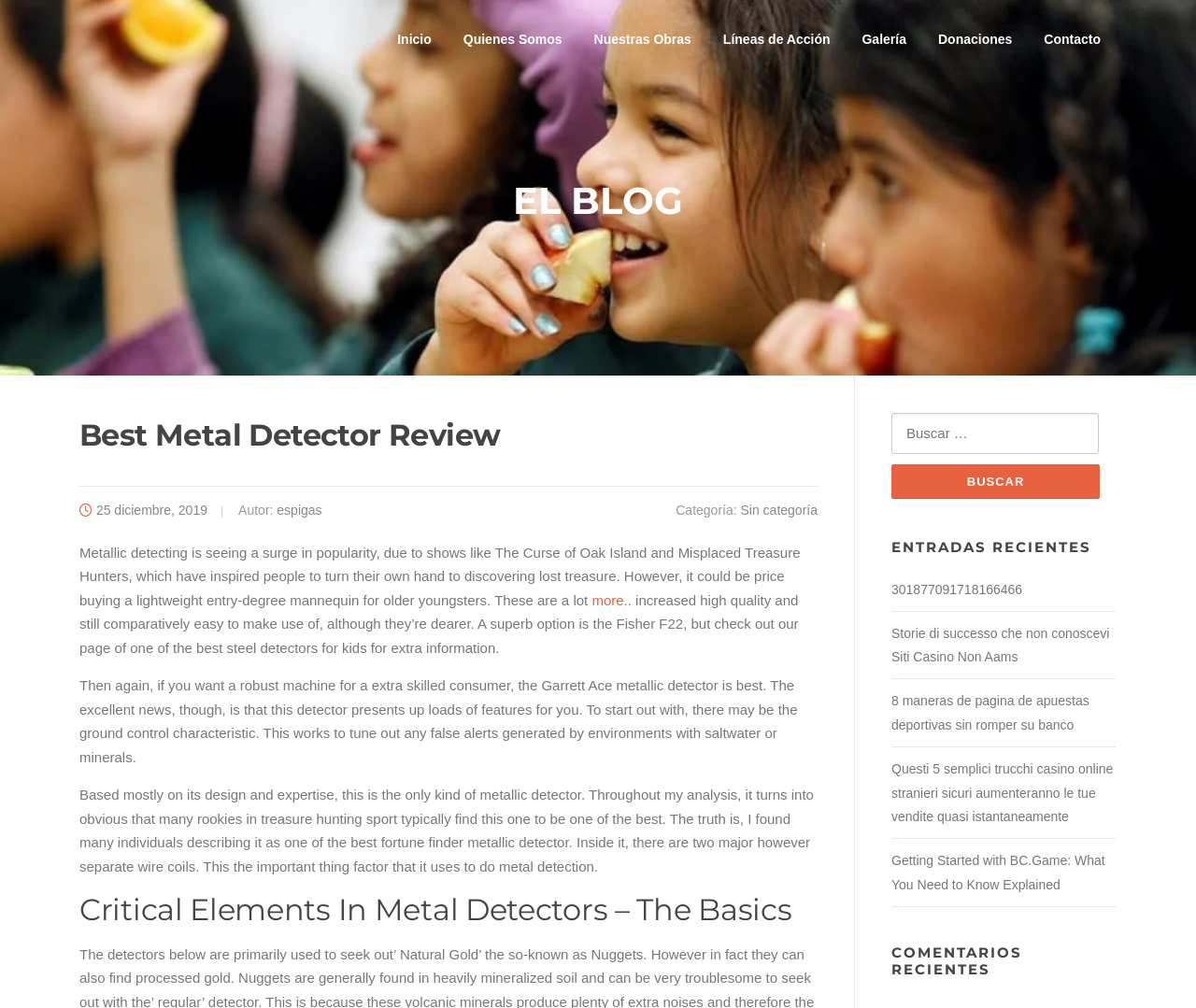Give a short answer to this question using one word or a phrase:
What is the topic of the article?

Metal Detector Review